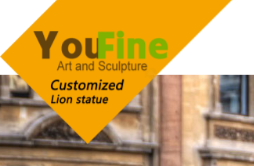Answer the question using only a single word or phrase: 
What color is the background of the logo?

Vibrant orange